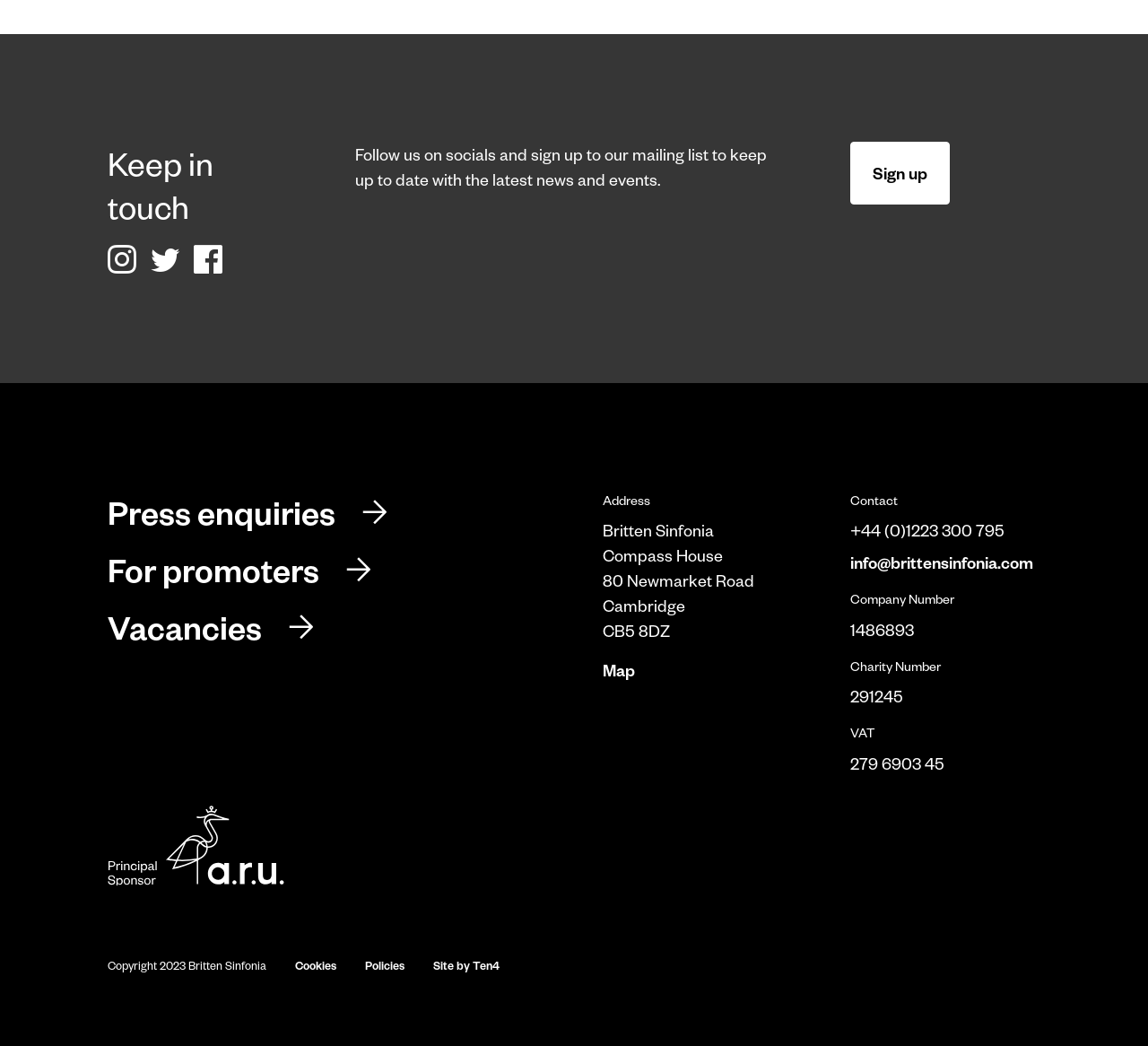Locate the bounding box coordinates of the clickable element to fulfill the following instruction: "Follow Britten Sinfonia on Instagram". Provide the coordinates as four float numbers between 0 and 1 in the format [left, top, right, bottom].

[0.094, 0.227, 0.119, 0.26]